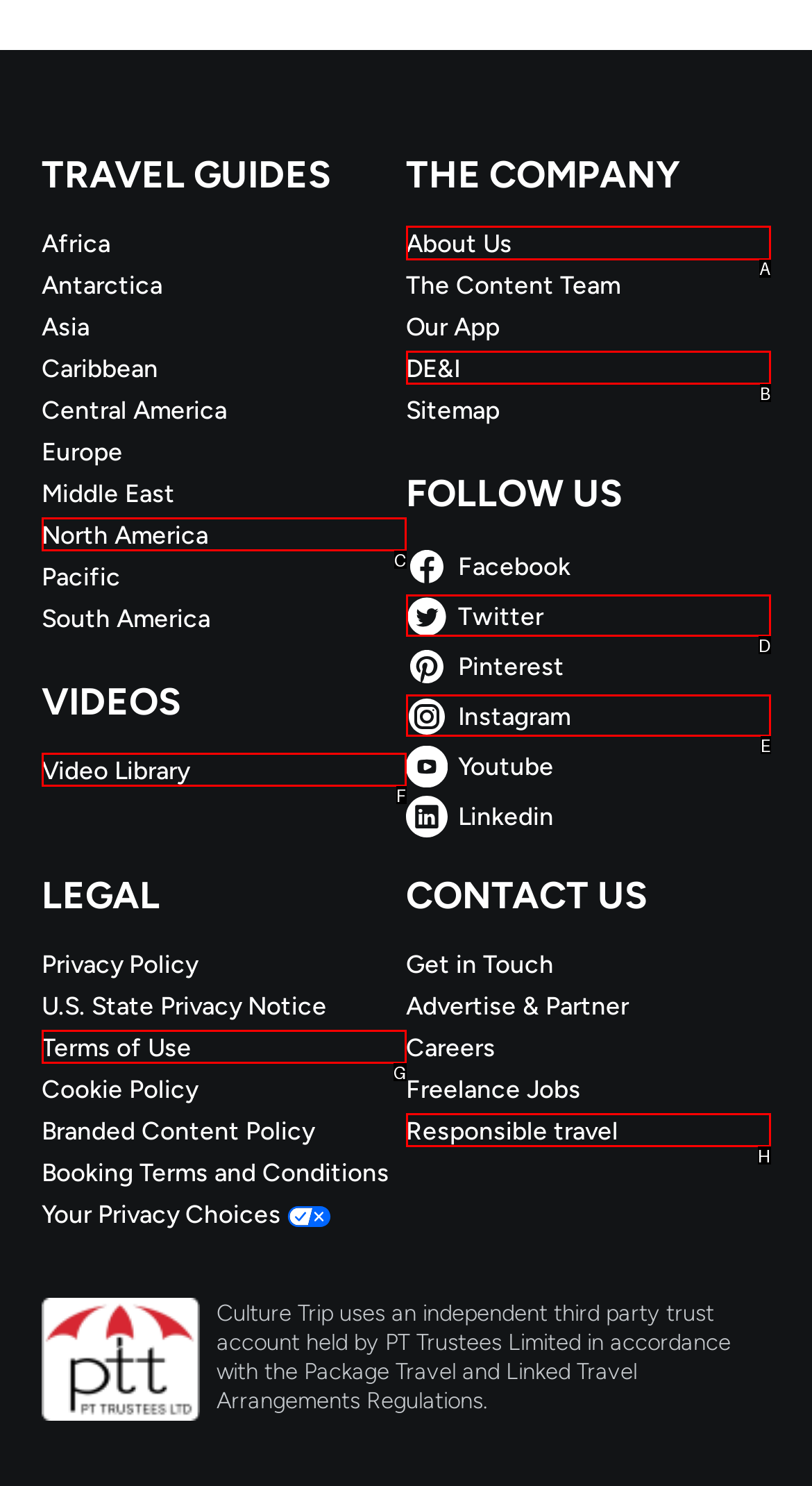Which HTML element should be clicked to fulfill the following task: Learn about the company?
Reply with the letter of the appropriate option from the choices given.

A